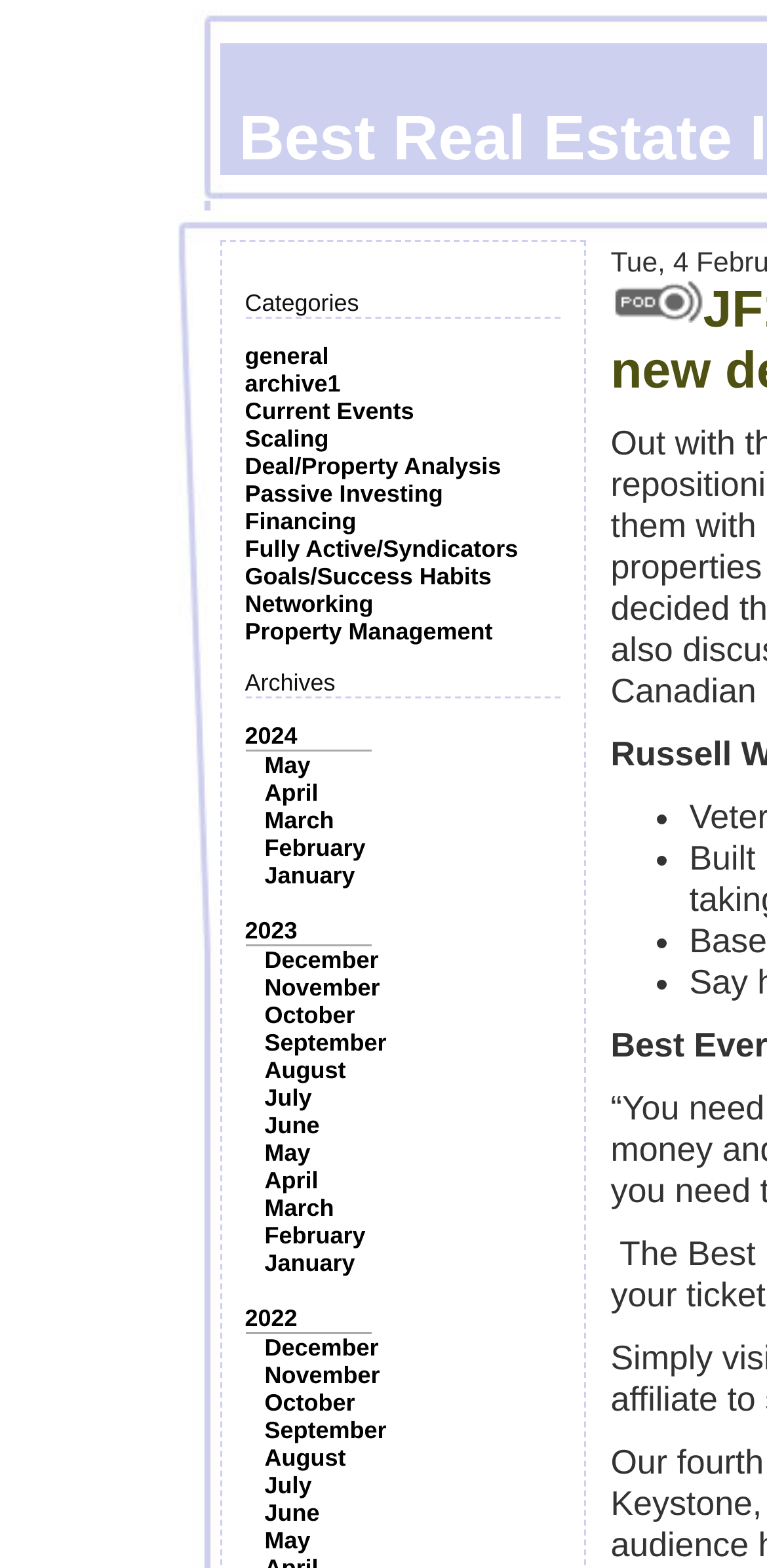Using the format (top-left x, top-left y, bottom-right x, bottom-right y), and given the element description, identify the bounding box coordinates within the screenshot: Deal/Property Analysis

[0.319, 0.289, 0.653, 0.306]